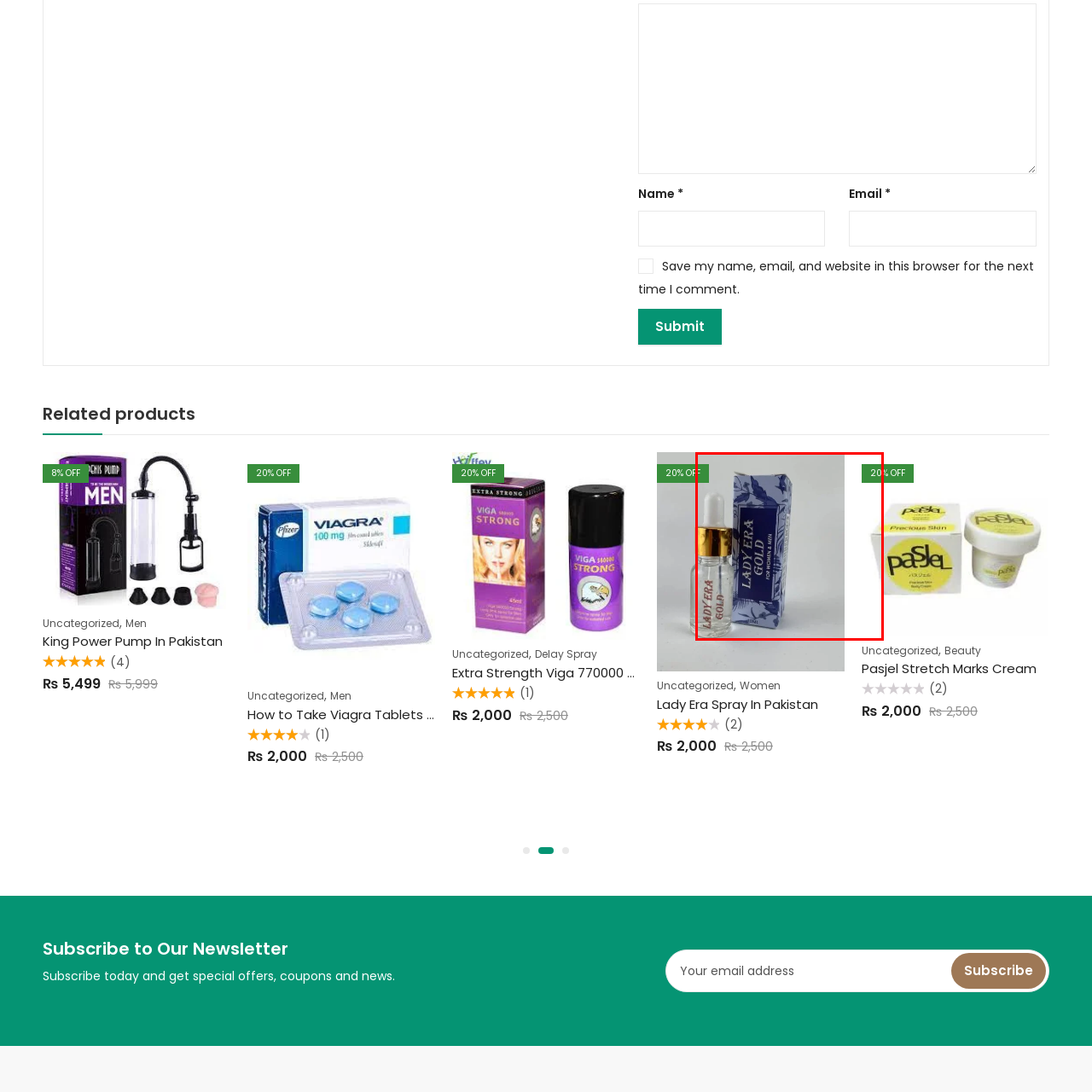What is the discount percentage on the product?
Inspect the image within the red bounding box and answer the question in detail.

In the top corner of the image, there is a label indicating a discount of '20% OFF,' signifying a promotional offer that encourages potential buyers to take advantage of the reduced price.